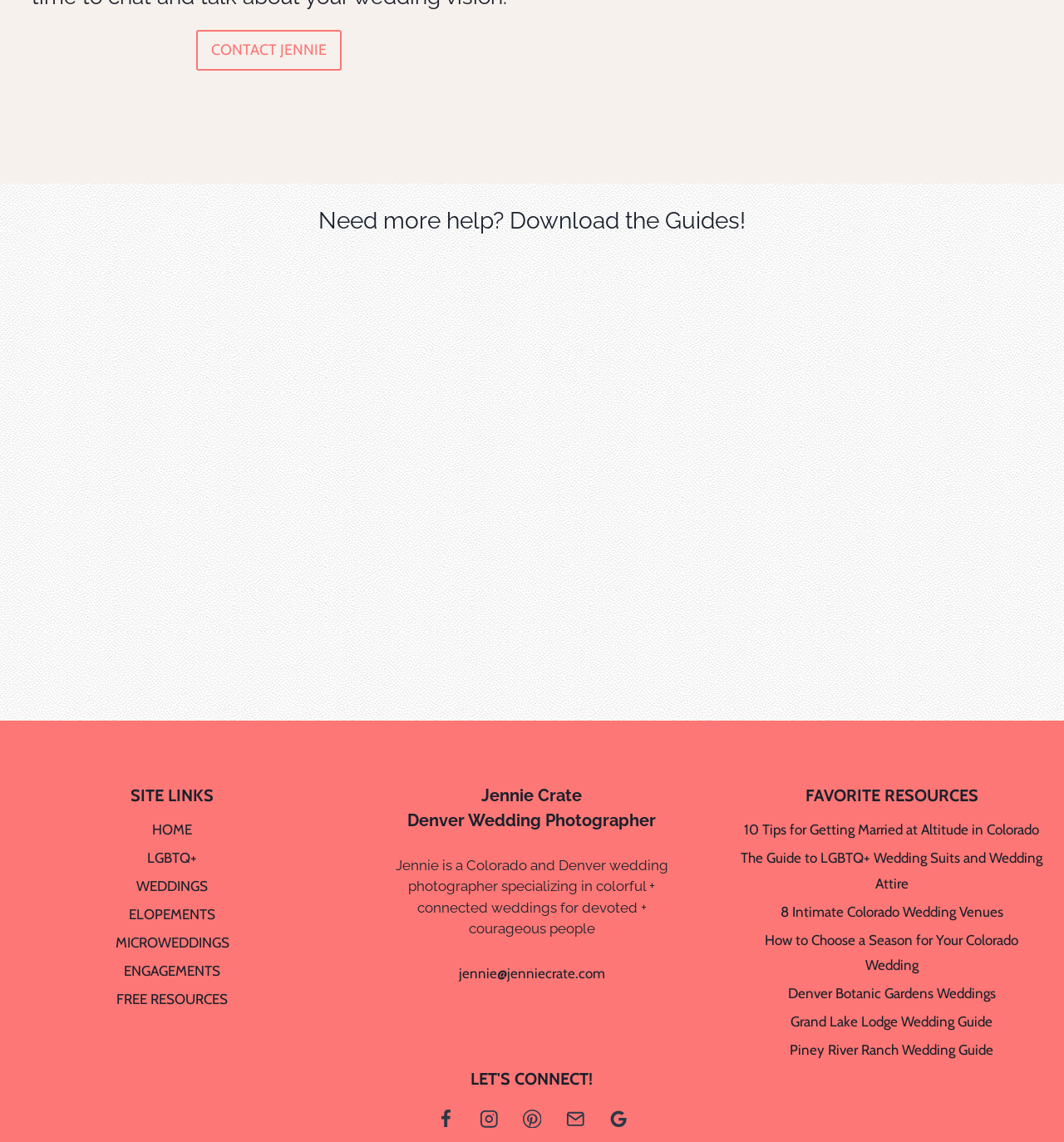What is the last link in the 'SITE LINKS' section?
Please give a detailed and elaborate answer to the question.

The 'SITE LINKS' section contains links to 'HOME', 'LGBTQ+', 'WEDDINGS', 'ELOPEMENTS', 'MICROWEDDINGS', 'ENGAGEMENTS', and 'FREE RESOURCES', with 'FREE RESOURCES' being the last link.